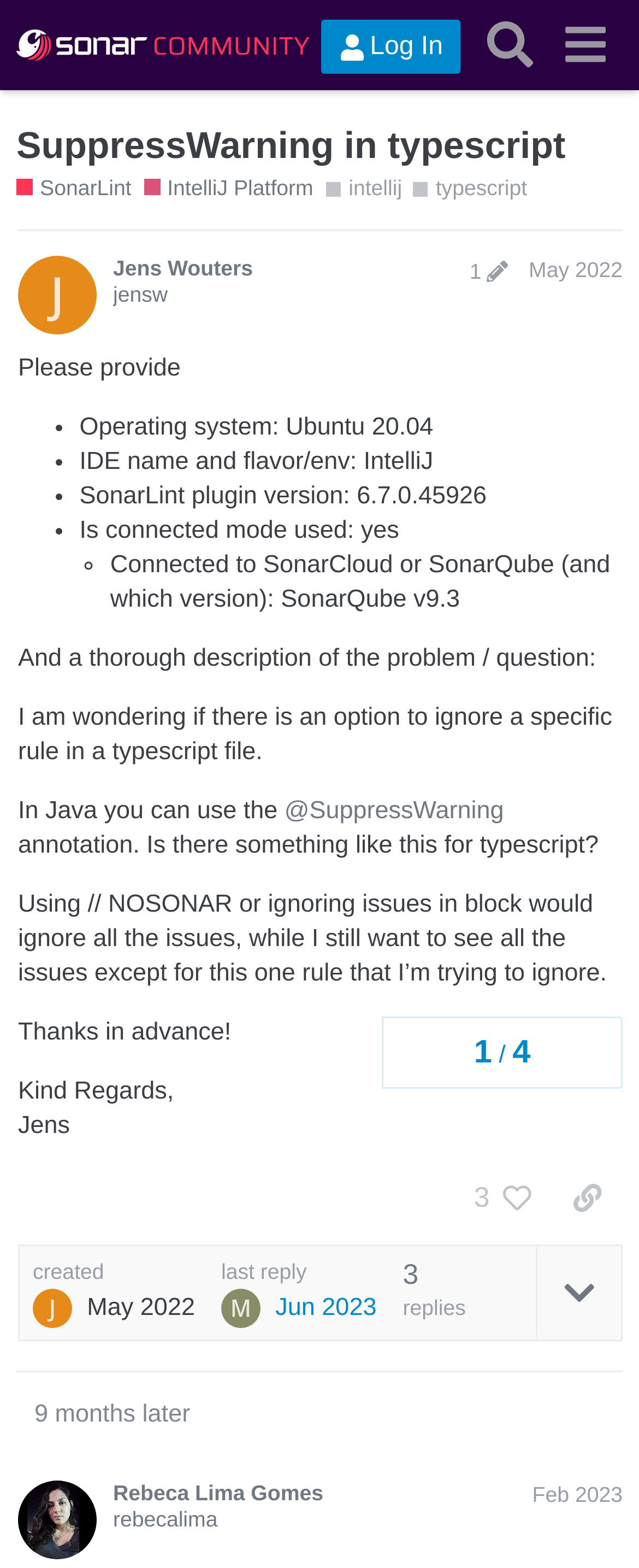What is the operating system used?
Could you give a comprehensive explanation in response to this question?

The operating system used can be determined by looking at the list of information provided in the post, which includes 'Operating system: Ubuntu 20.04', indicating that the operating system used is Ubuntu 20.04.